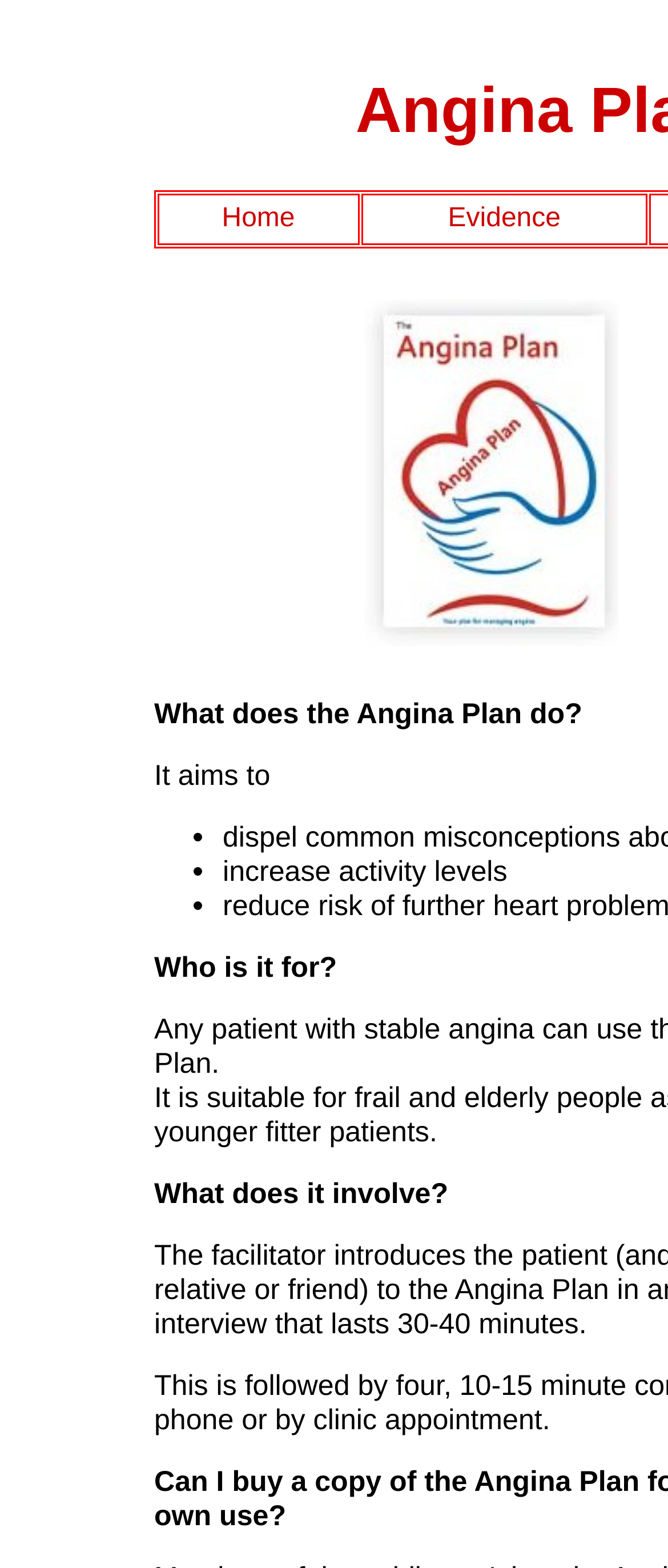What is the first menu item?
Please provide a single word or phrase in response based on the screenshot.

Home